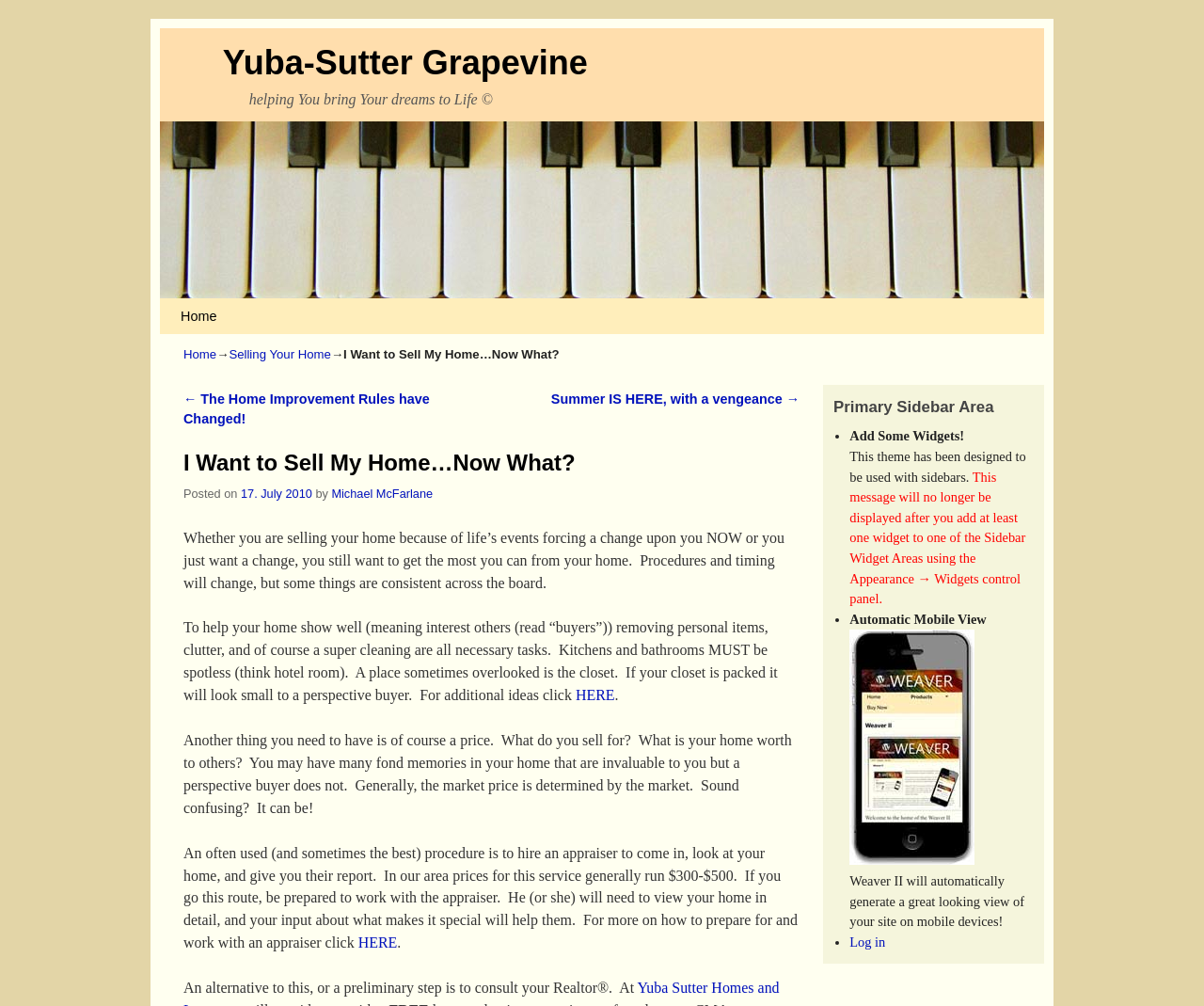Find the bounding box of the UI element described as: "Pilgrim Pipelines". The bounding box coordinates should be given as four float values between 0 and 1, i.e., [left, top, right, bottom].

None